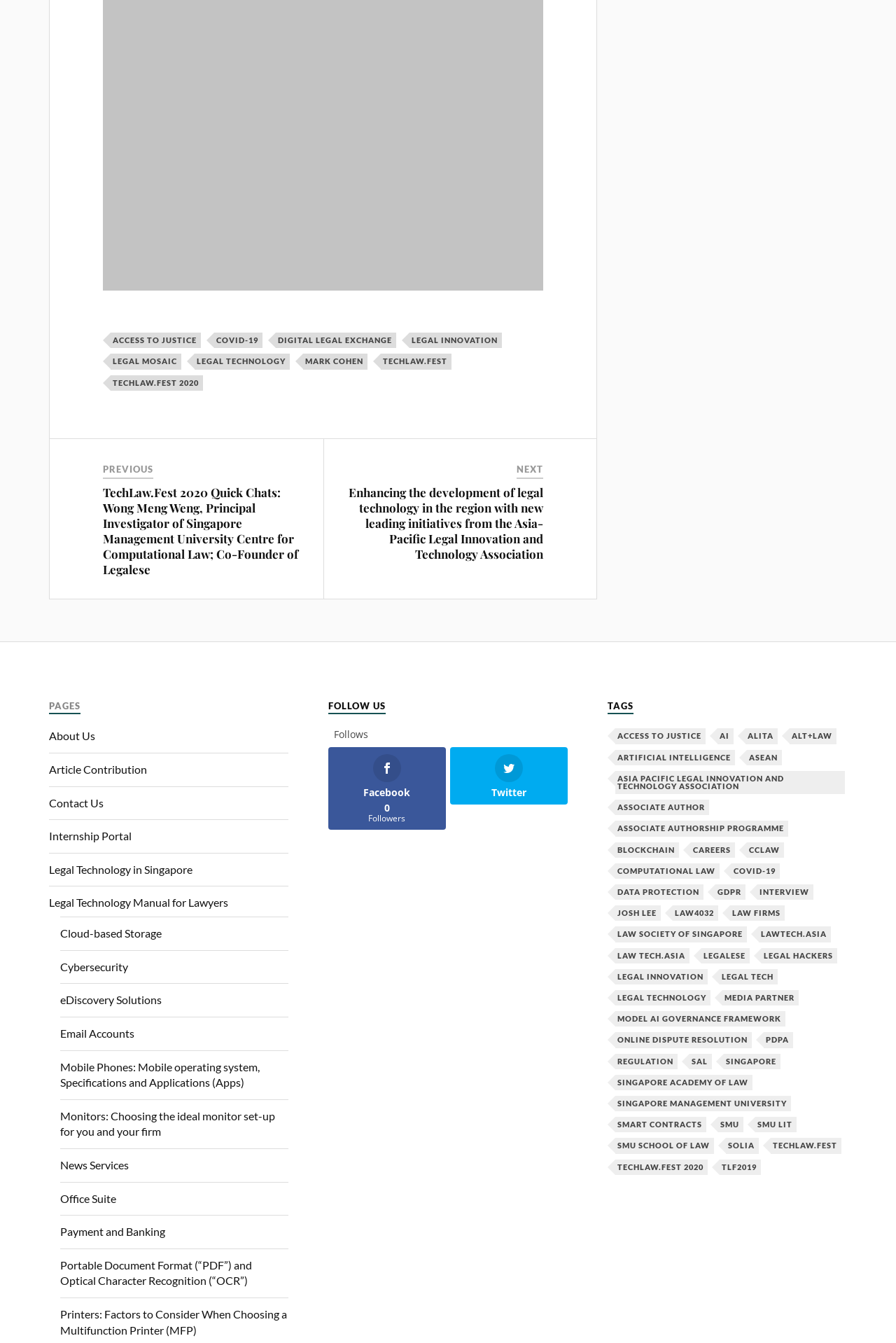Please identify the coordinates of the bounding box for the clickable region that will accomplish this instruction: "Explore articles about artificial intelligence".

[0.687, 0.558, 0.82, 0.57]